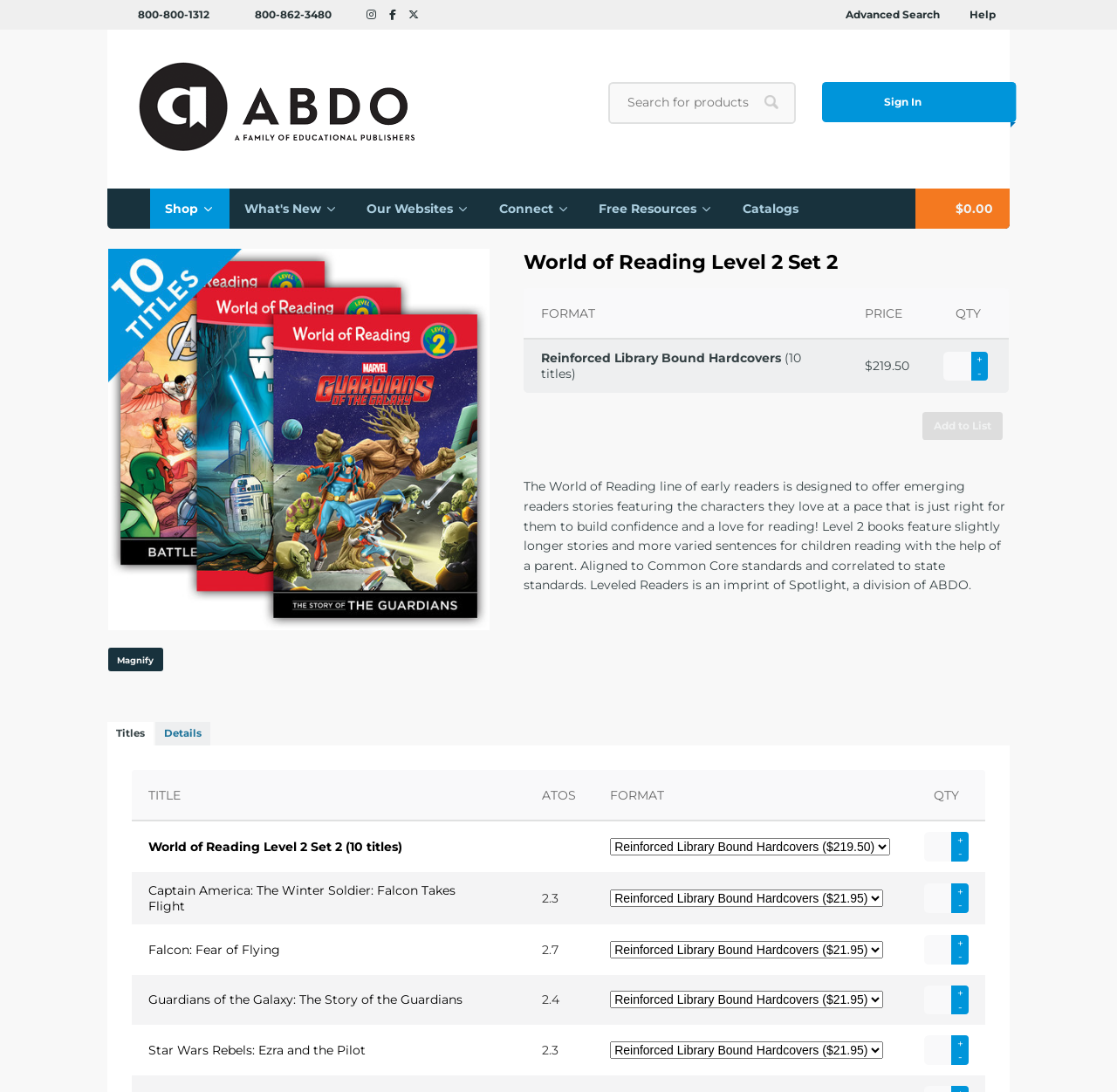Locate the coordinates of the bounding box for the clickable region that fulfills this instruction: "Magnify the book cover".

[0.096, 0.593, 0.146, 0.615]